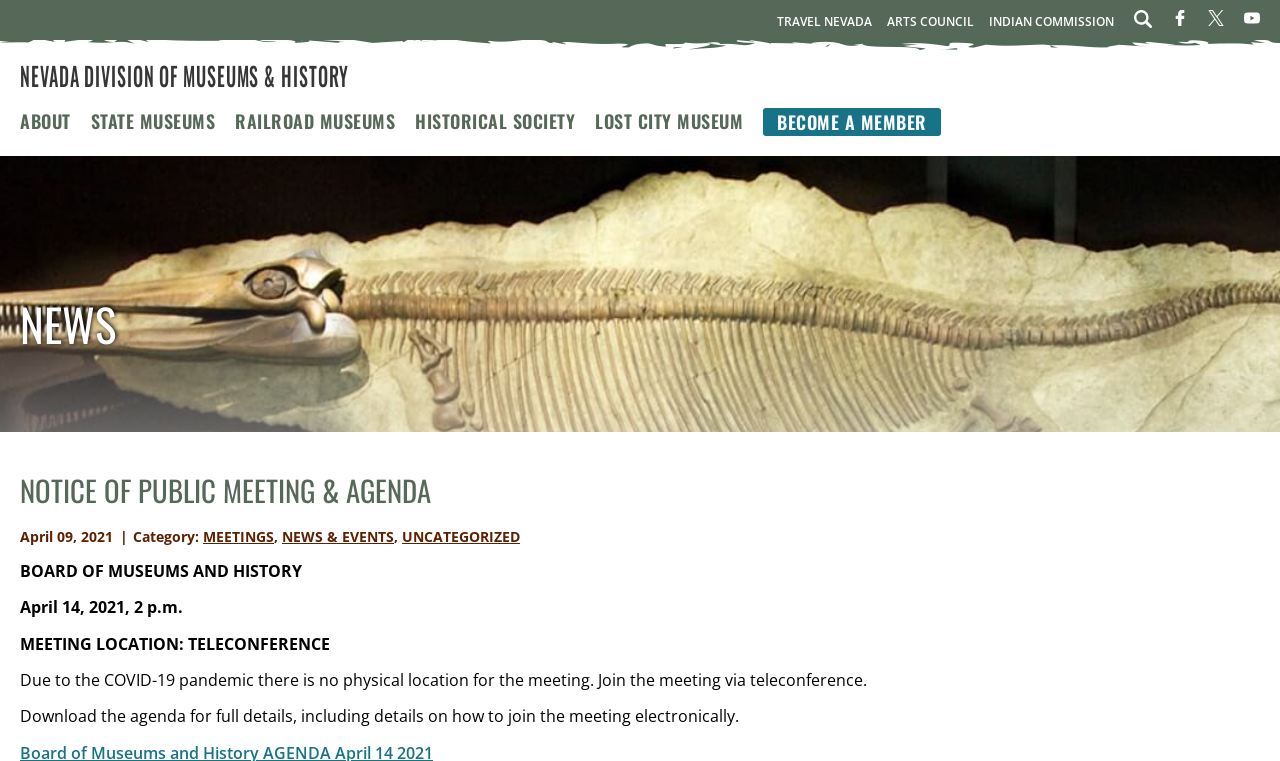Please give a concise answer to this question using a single word or phrase: 
What is the date of the meeting?

April 14, 2021